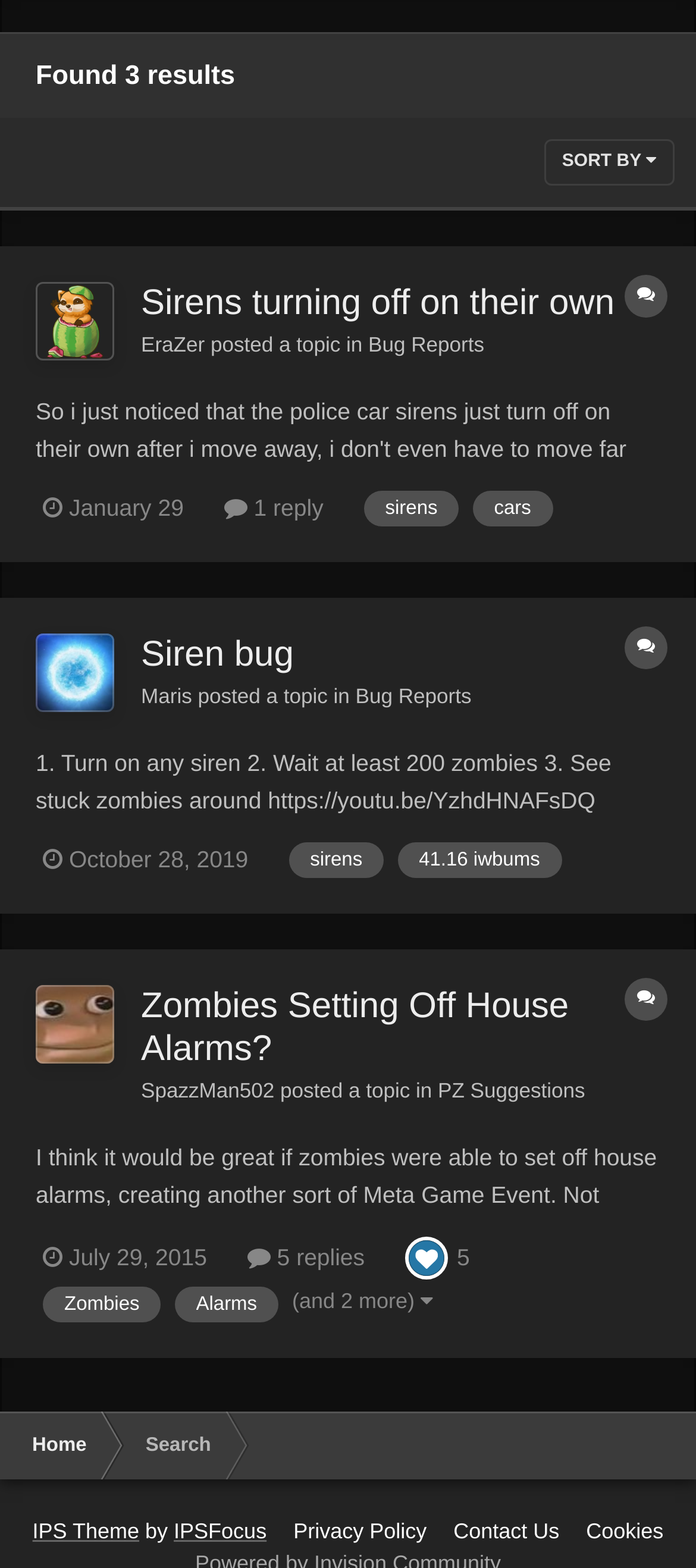Give the bounding box coordinates for the element described as: "IPSFocus".

[0.25, 0.969, 0.383, 0.985]